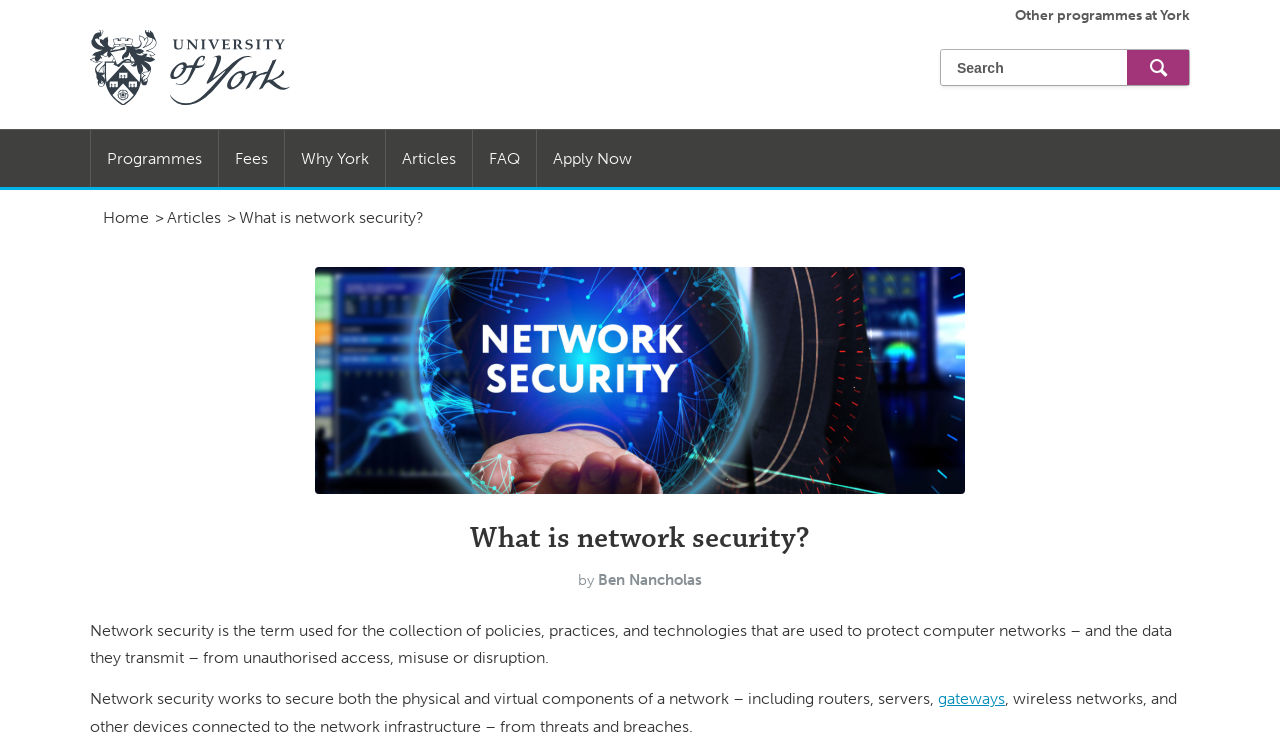Calculate the bounding box coordinates for the UI element based on the following description: "Other programmes at York". Ensure the coordinates are four float numbers between 0 and 1, i.e., [left, top, right, bottom].

[0.793, 0.007, 0.93, 0.035]